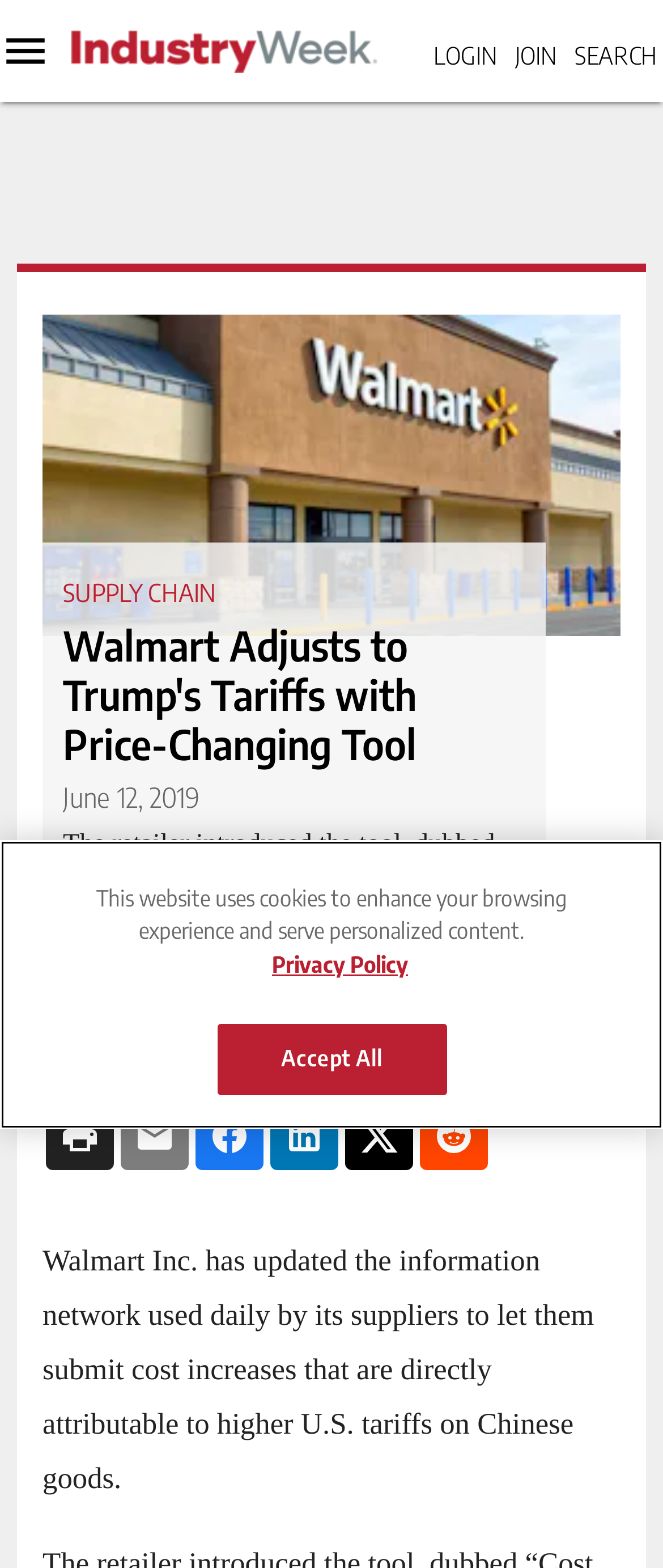What is the name of the retailer mentioned in the article?
Provide a short answer using one word or a brief phrase based on the image.

Walmart